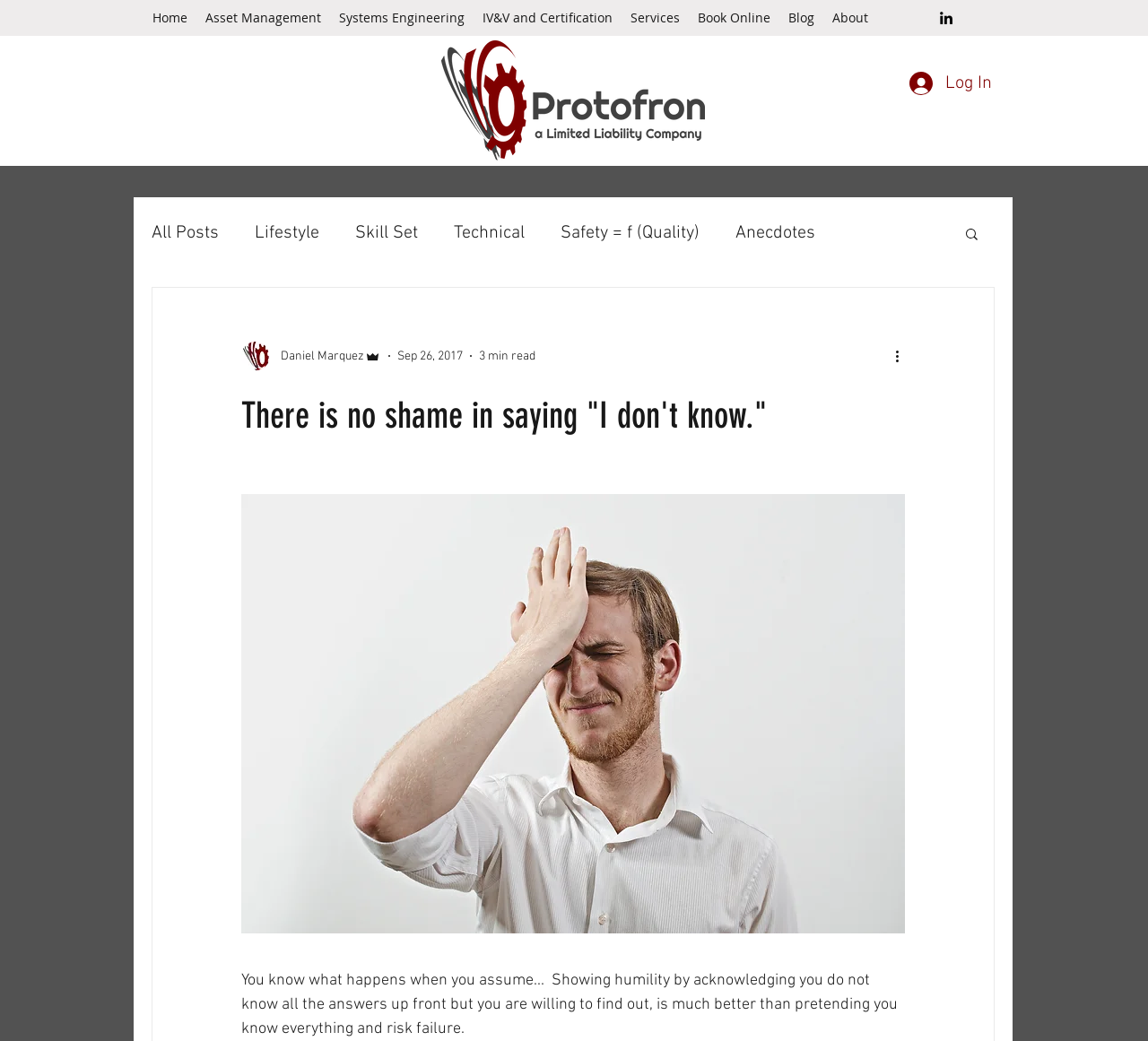Please identify the coordinates of the bounding box that should be clicked to fulfill this instruction: "Read more about the blog post".

[0.21, 0.379, 0.788, 0.419]